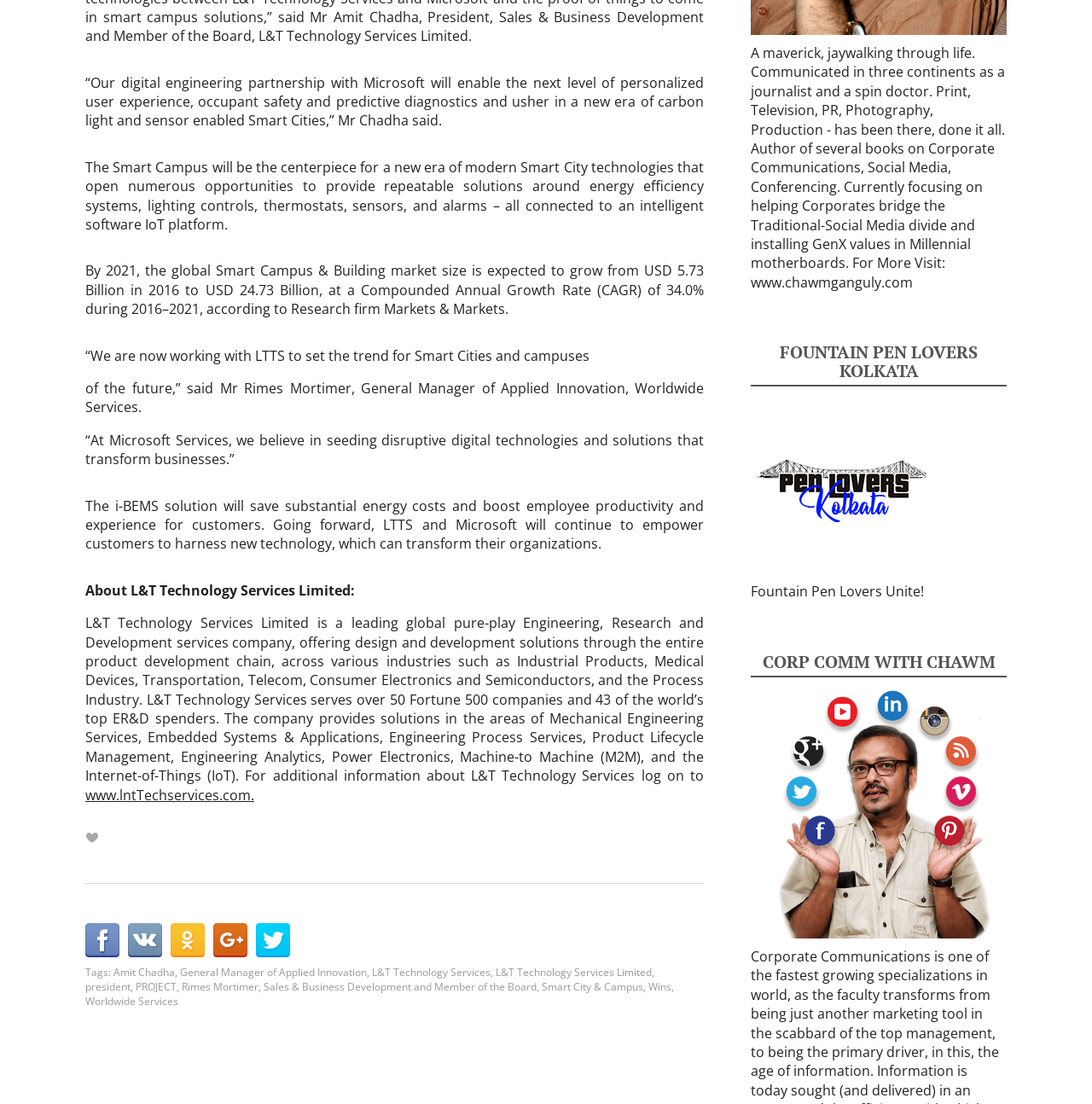Respond to the question below with a single word or phrase: Who is the General Manager of Applied Innovation?

Rimes Mortimer